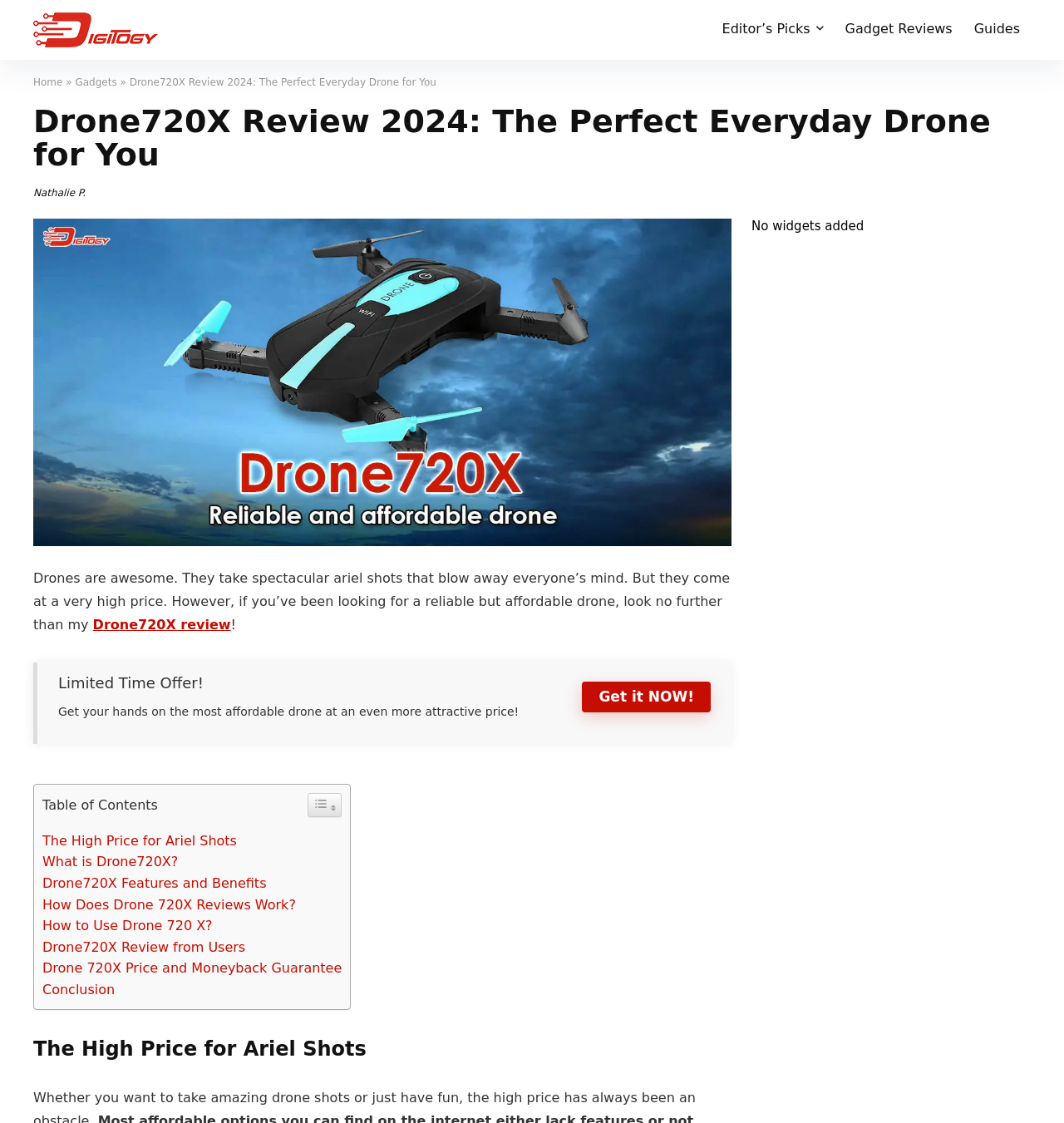What is the purpose of the 'Get it NOW!' button?
Give a single word or phrase answer based on the content of the image.

To get the drone